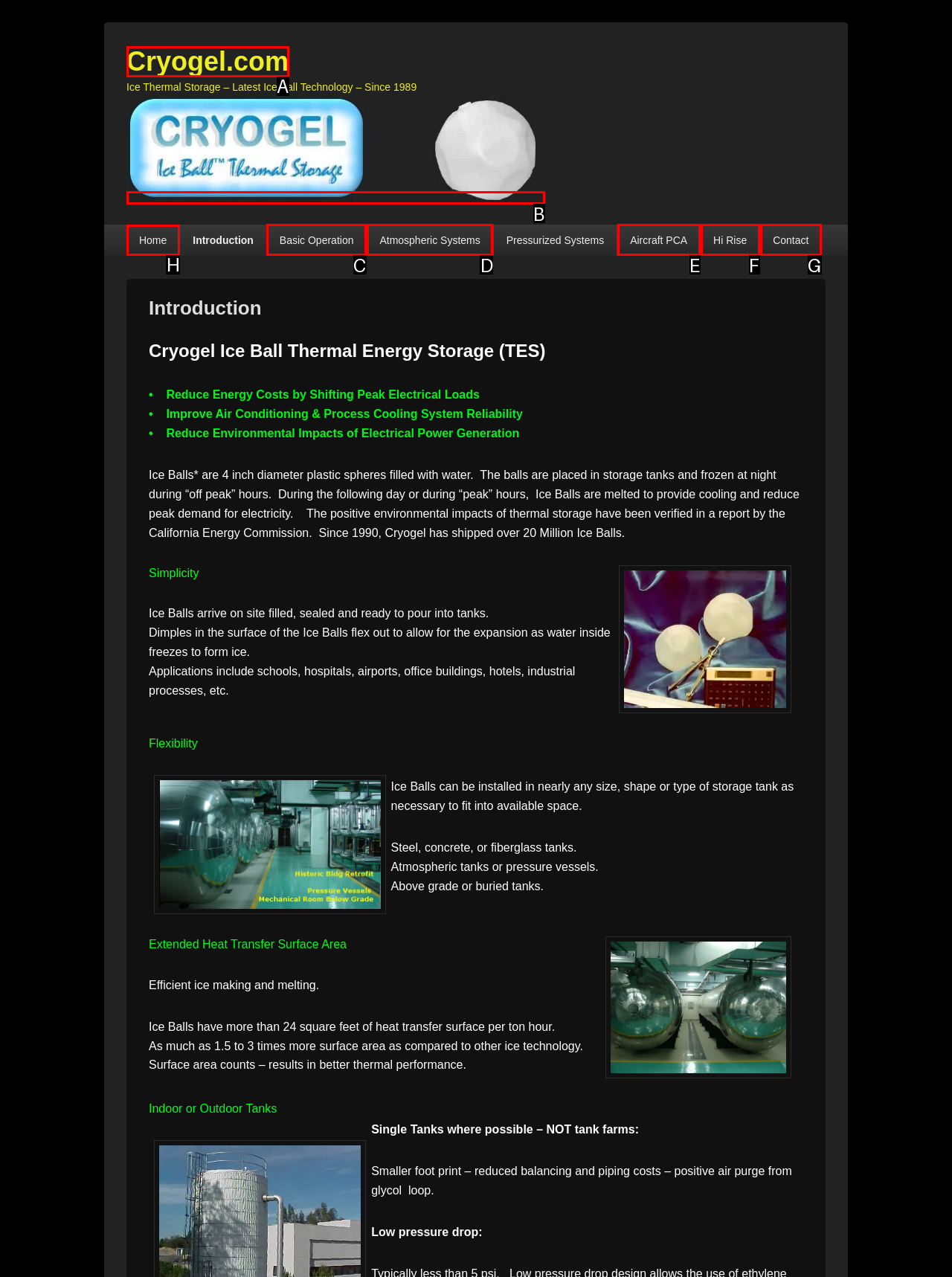Point out which UI element to click to complete this task: Click on the 'Home' link
Answer with the letter corresponding to the right option from the available choices.

H